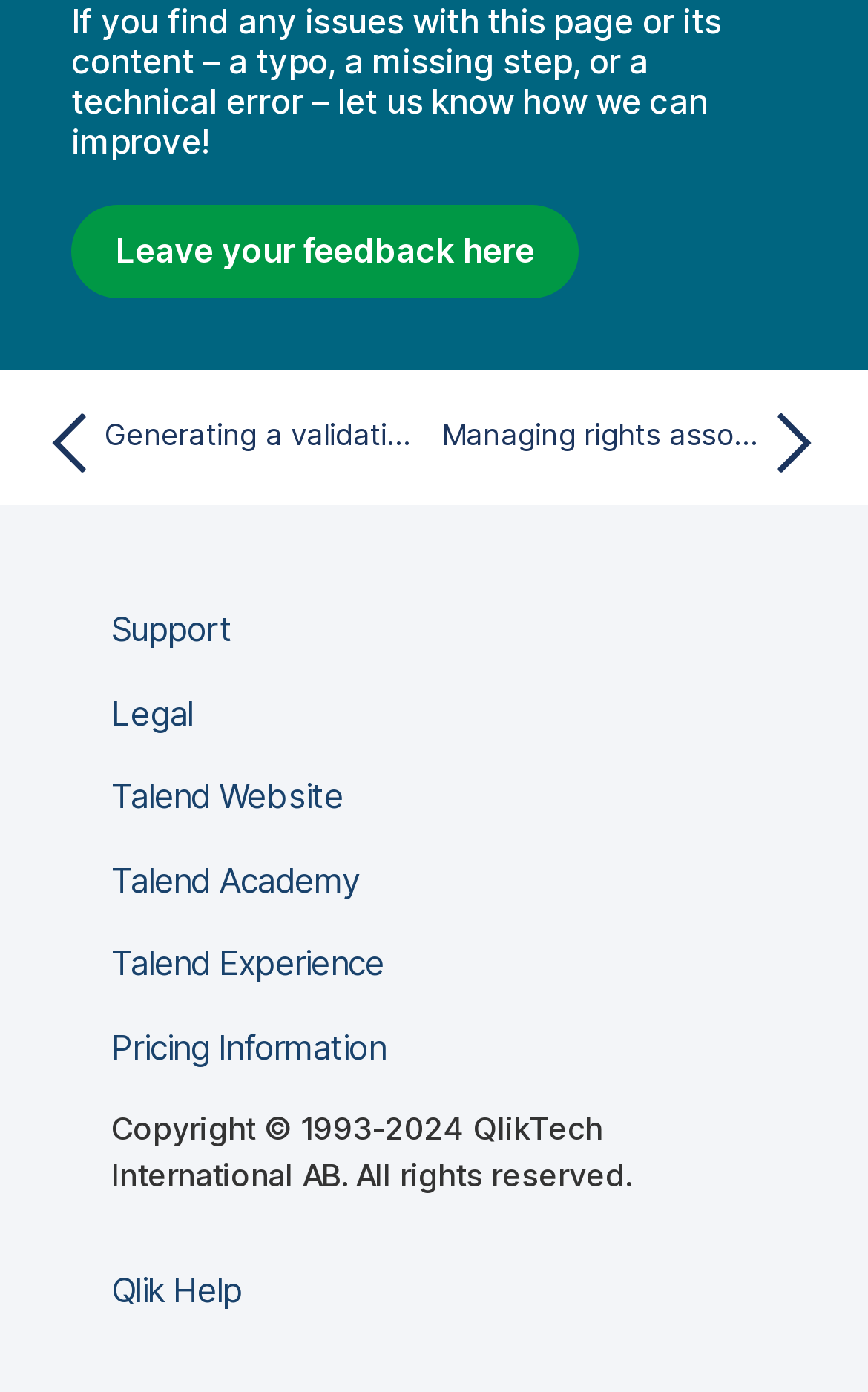Can you find the bounding box coordinates of the area I should click to execute the following instruction: "Search for job opportunities"?

None